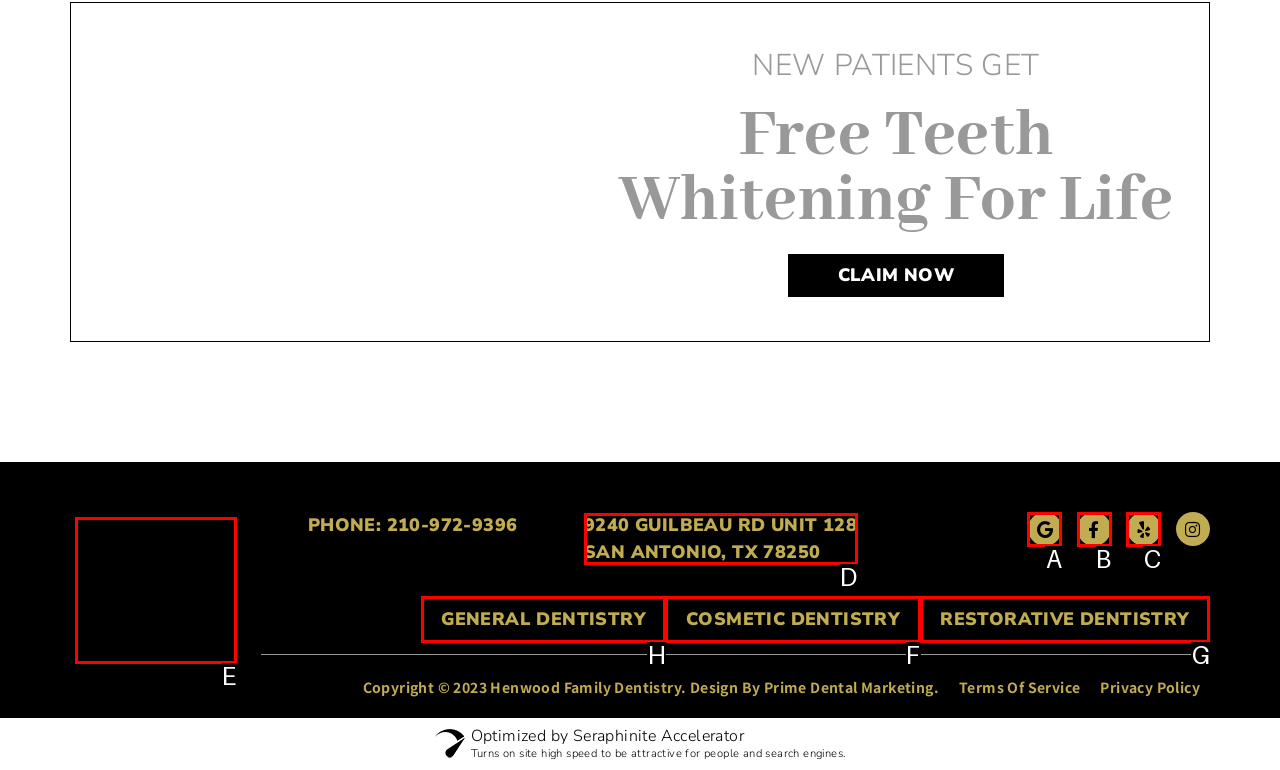To achieve the task: Visit 'GENERAL DENTISTRY' page, which HTML element do you need to click?
Respond with the letter of the correct option from the given choices.

H